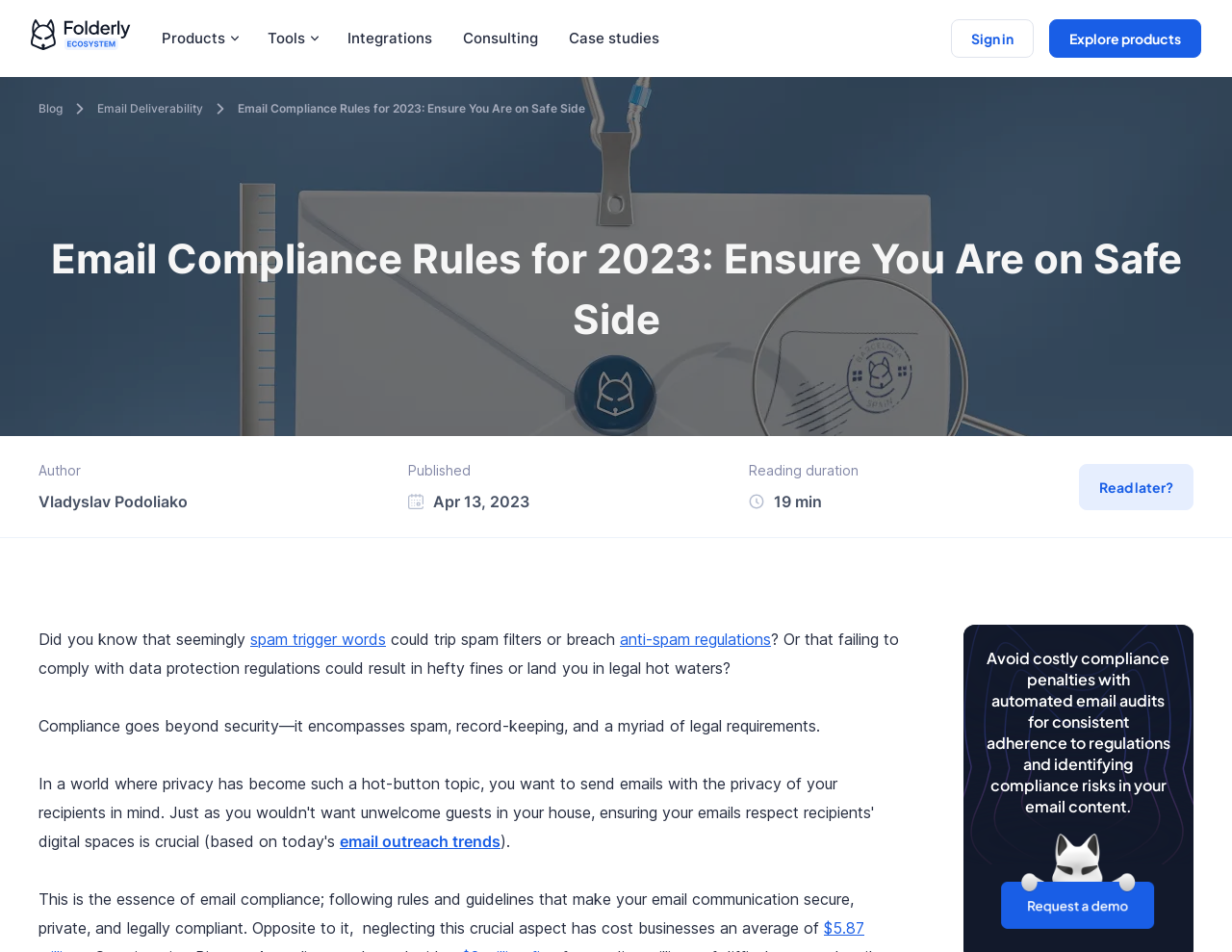Please identify the coordinates of the bounding box that should be clicked to fulfill this instruction: "Click the 'Sign in' link".

[0.772, 0.02, 0.839, 0.061]